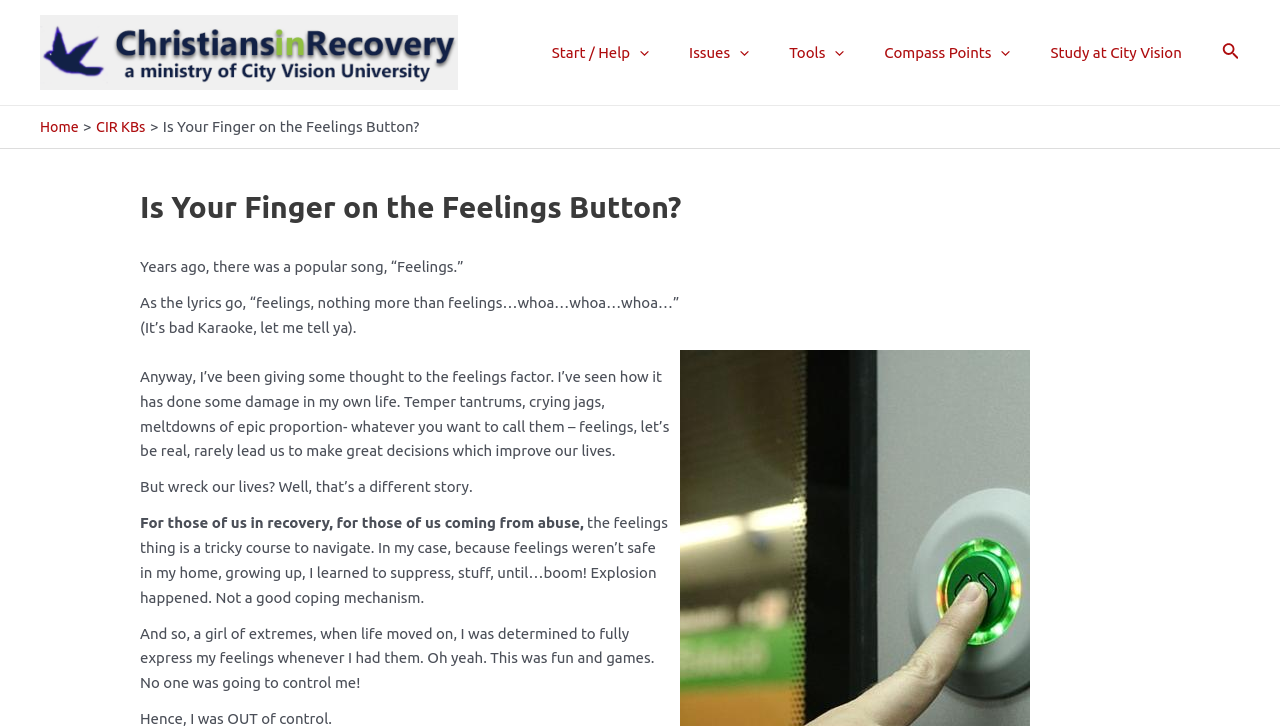Locate the bounding box of the UI element described in the following text: "Compass Points".

[0.691, 0.024, 0.813, 0.121]